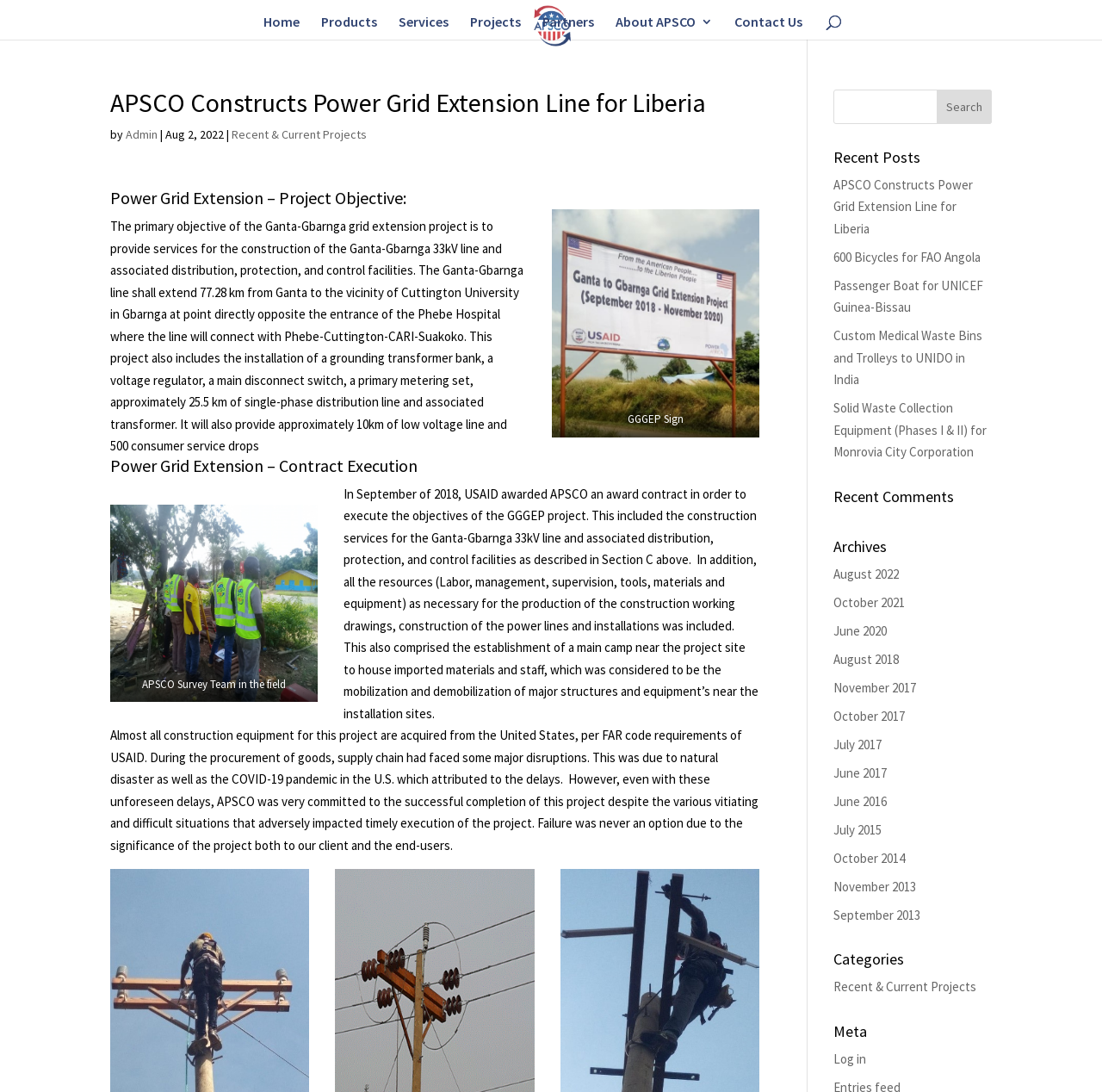How many consumer service drops will be provided by this project?
Using the visual information, reply with a single word or short phrase.

500